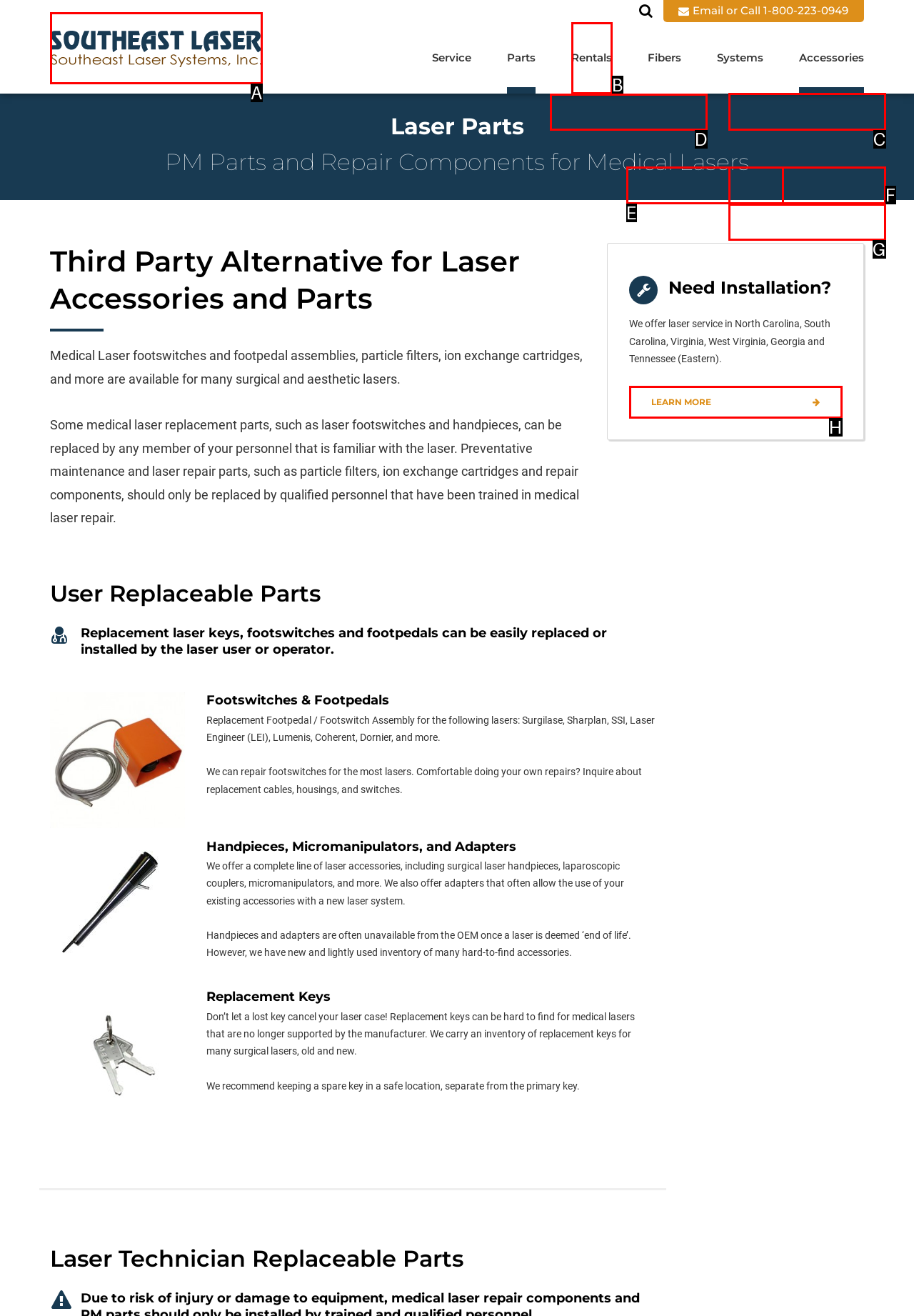Based on the choices marked in the screenshot, which letter represents the correct UI element to perform the task: Click on the 'Eyewear' link?

C